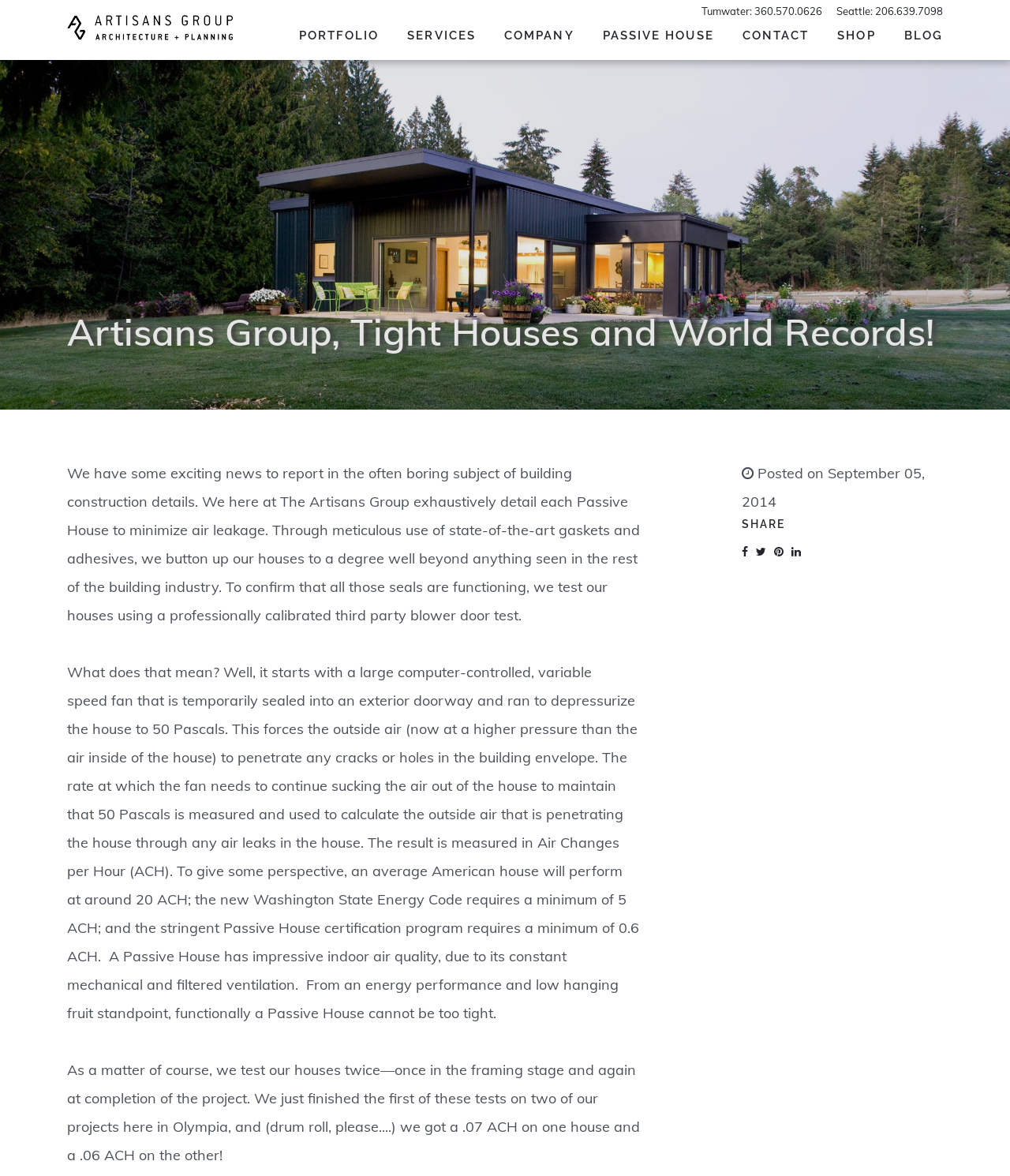Can you find the bounding box coordinates for the UI element given this description: "Passive House"? Provide the coordinates as four float numbers between 0 and 1: [left, top, right, bottom].

[0.583, 0.017, 0.721, 0.044]